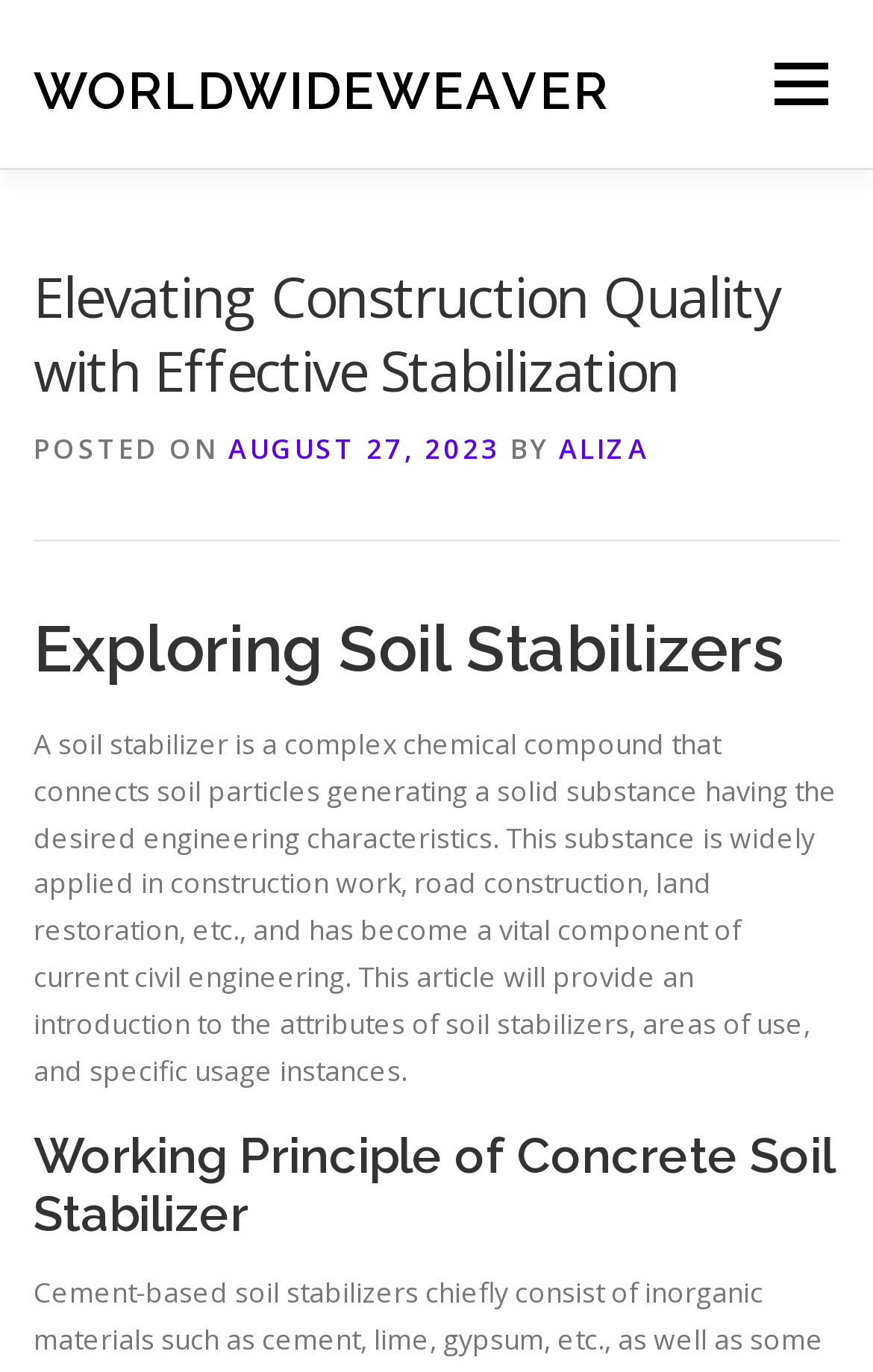Who wrote the article?
Refer to the image and provide a detailed answer to the question.

The webpage contains a link 'BY ALIZA' which indicates that Aliza is the author of the article.